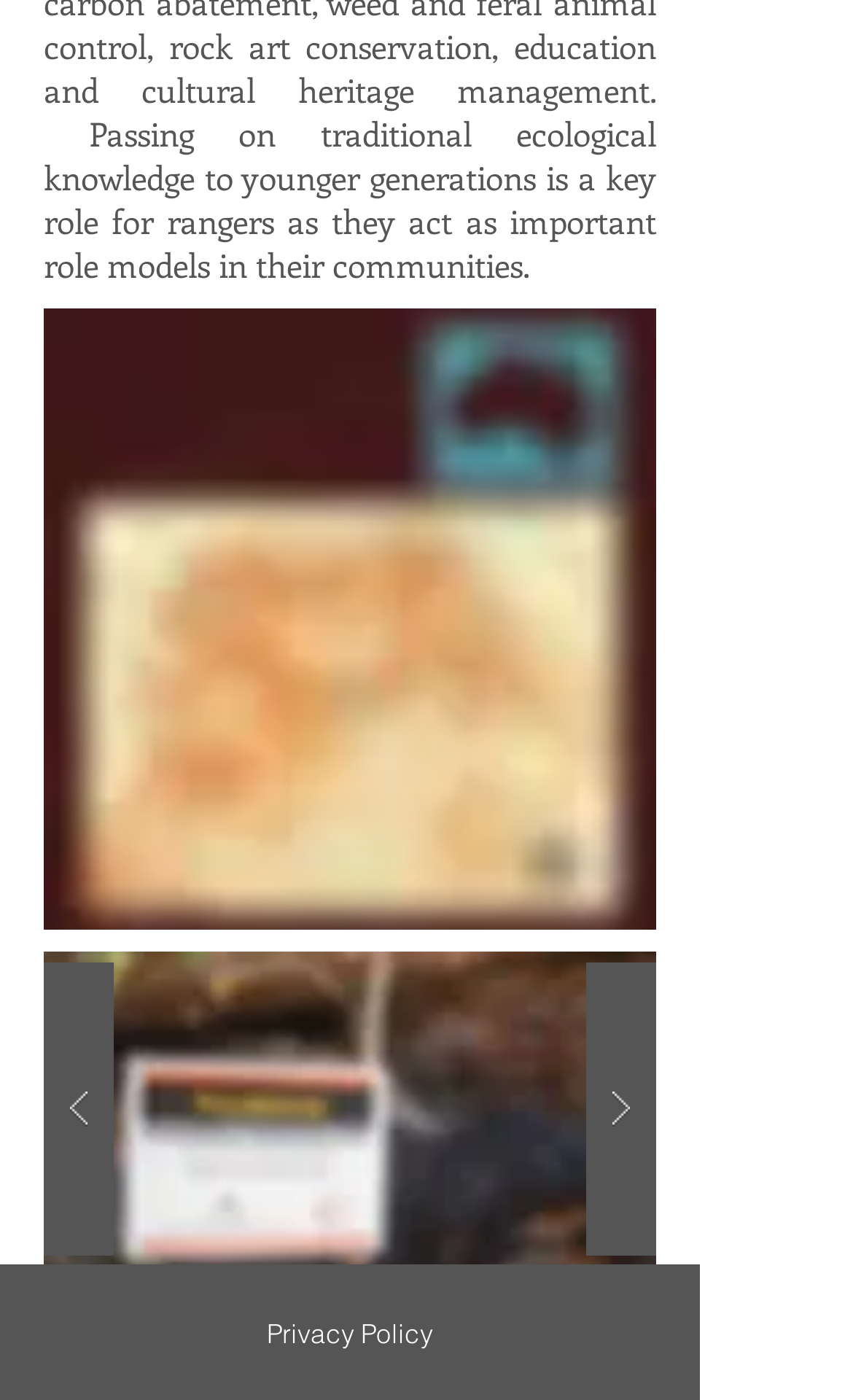Analyze the image and answer the question with as much detail as possible: 
What is the name of the image displayed at the top of the page?

The image element at the top of the page has an OCR text 'IPA map V1 copy.jpg', indicating that the image is named 'IPA map V1 copy'.